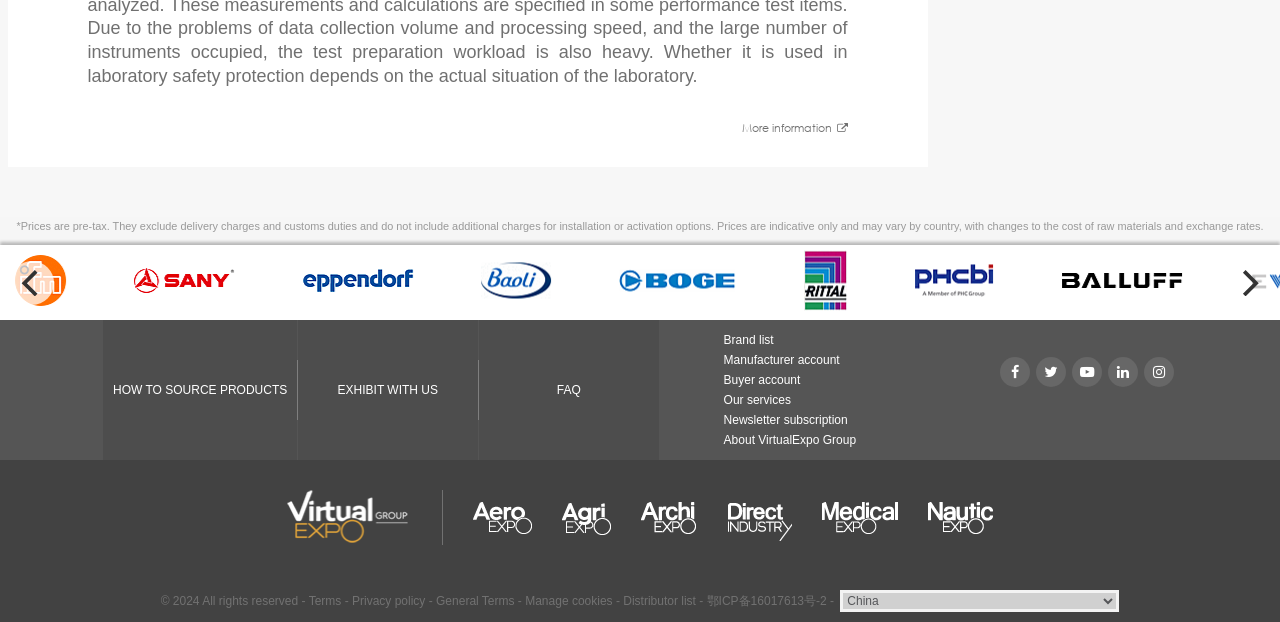Determine the bounding box for the UI element as described: "HOW TO SOURCE PRODUCTS". The coordinates should be represented as four float numbers between 0 and 1, formatted as [left, top, right, bottom].

[0.088, 0.592, 0.224, 0.663]